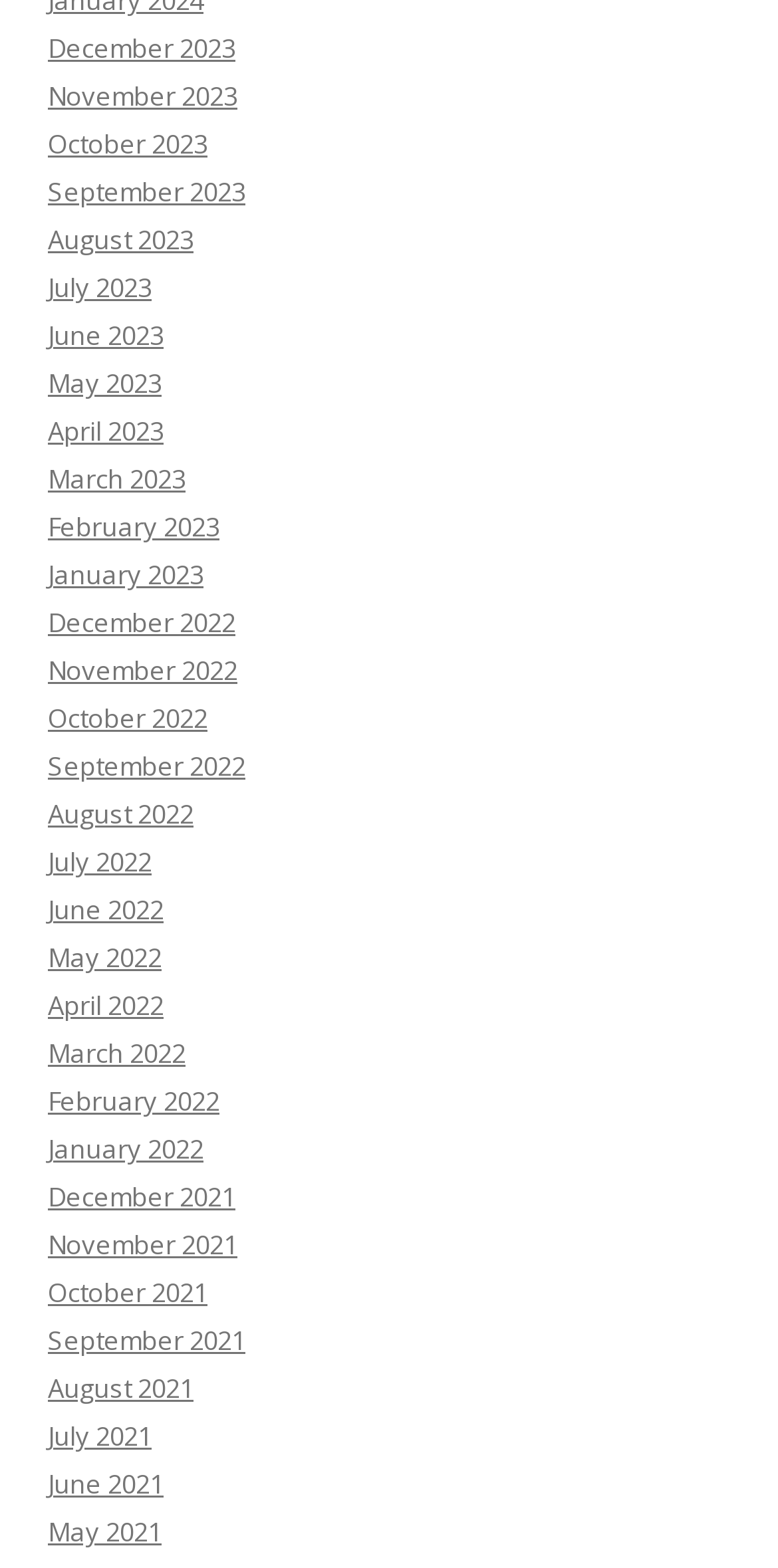Provide a thorough and detailed response to the question by examining the image: 
Are the months listed in chronological order?

I examined the list of links and found that the months are listed in chronological order, with the earliest month (December 2021) first and the latest month (December 2023) last.